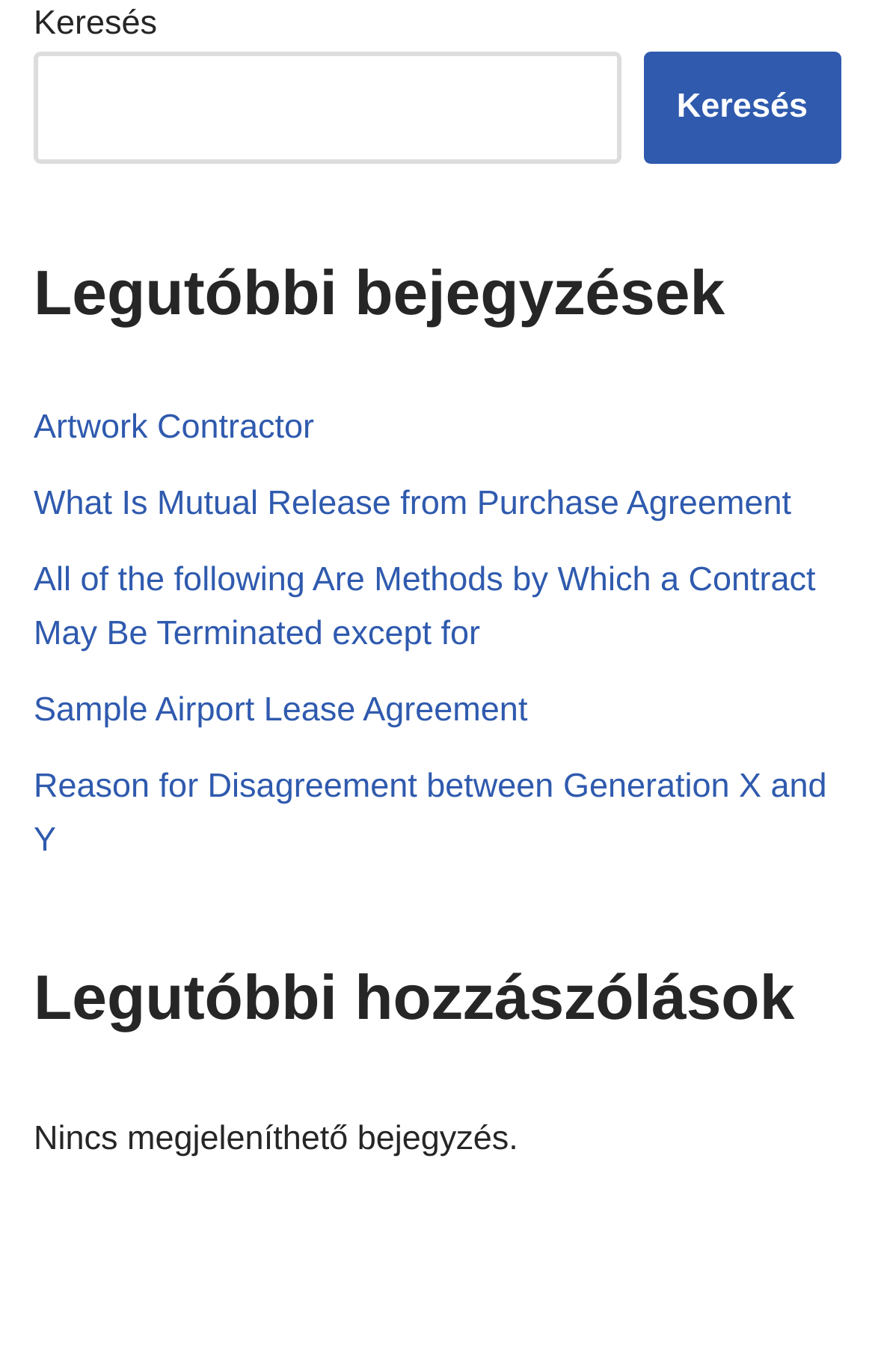Identify the bounding box for the described UI element. Provide the coordinates in (top-left x, top-left y, bottom-right x, bottom-right y) format with values ranging from 0 to 1: aria-label="Linkedin" title="Linkedin"

None